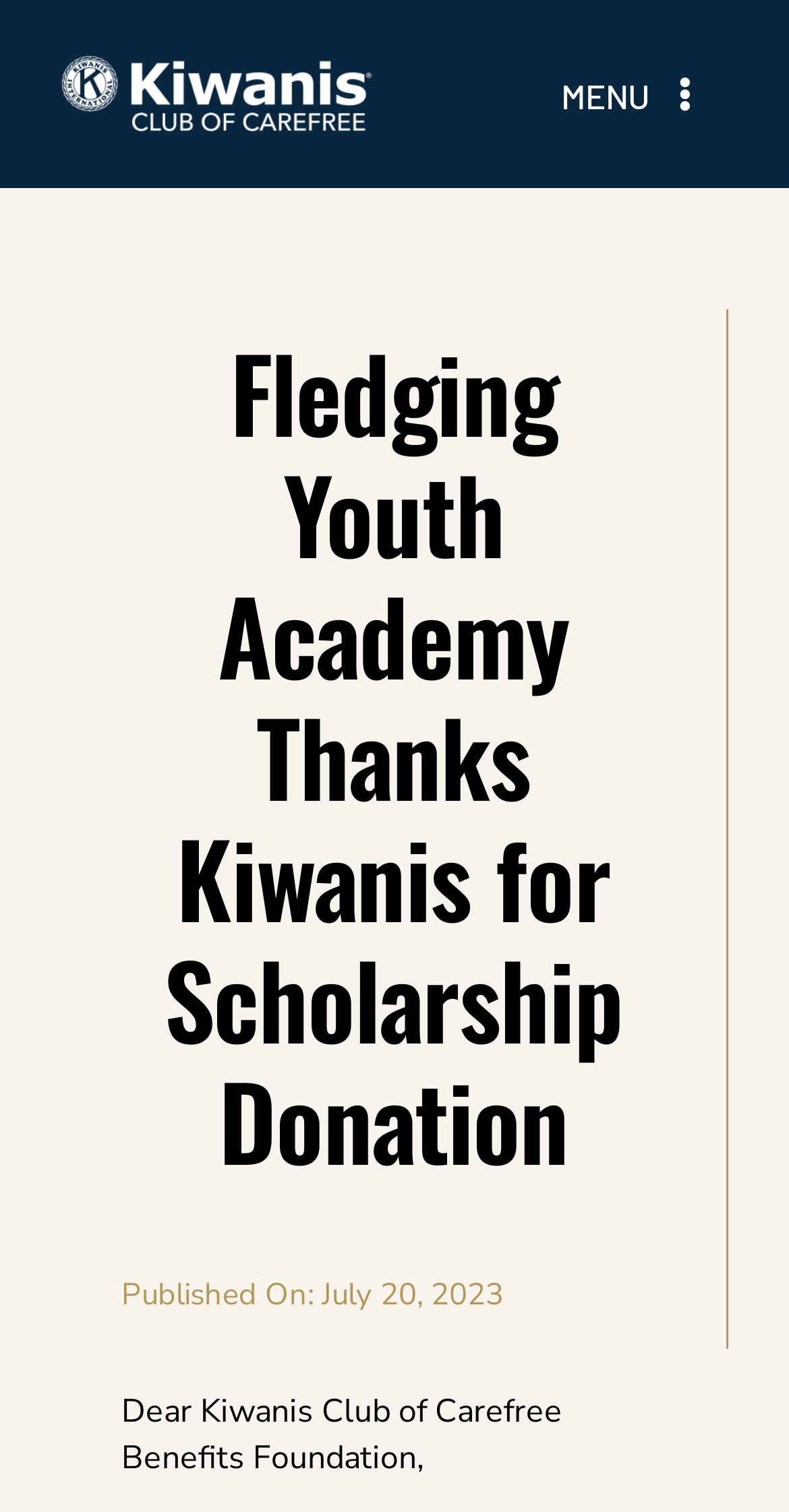Specify the bounding box coordinates of the area to click in order to follow the given instruction: "Click on 'recruitment services'."

None